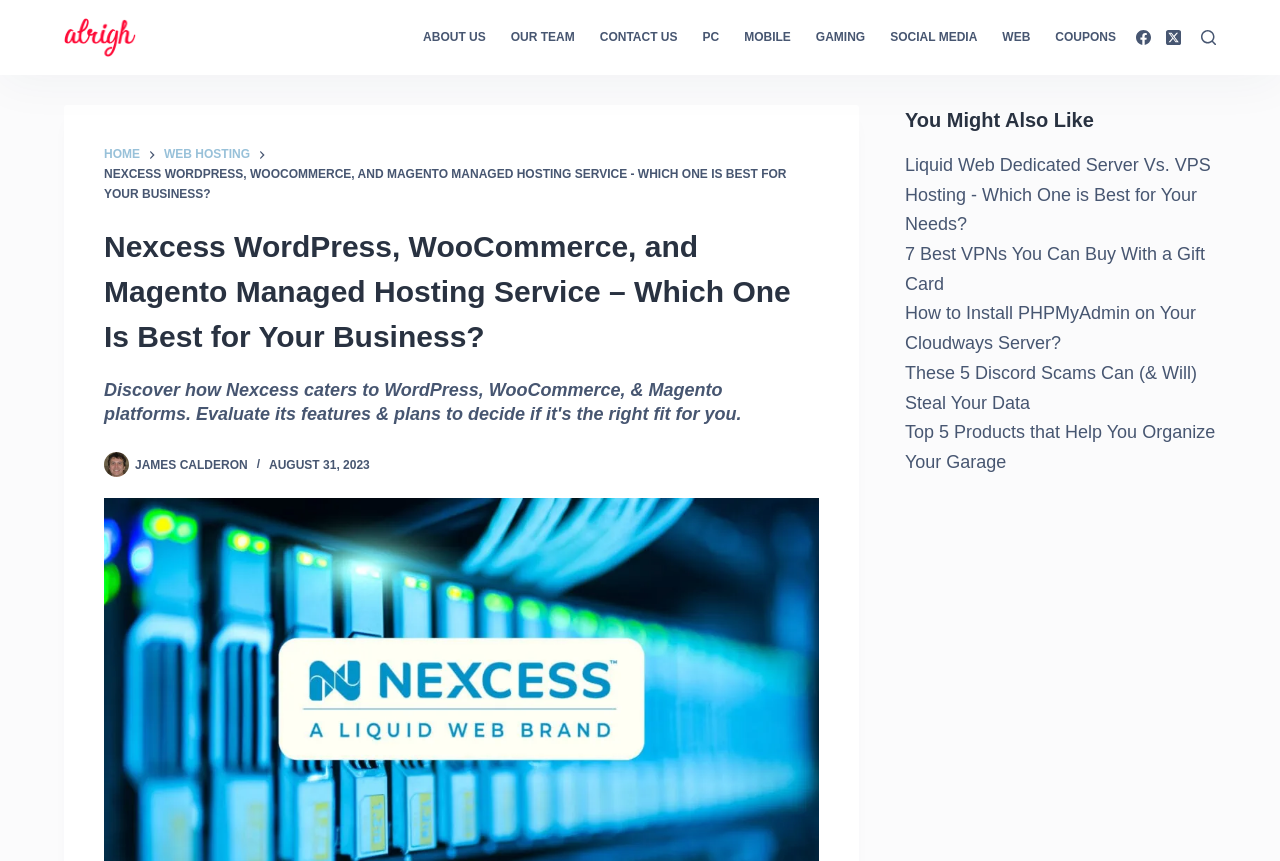What is the author of the article?
Give a detailed explanation using the information visible in the image.

The author of the article is mentioned as James Calderon, which is evident from the link 'James Calderon' and the image with the same name, located below the heading.